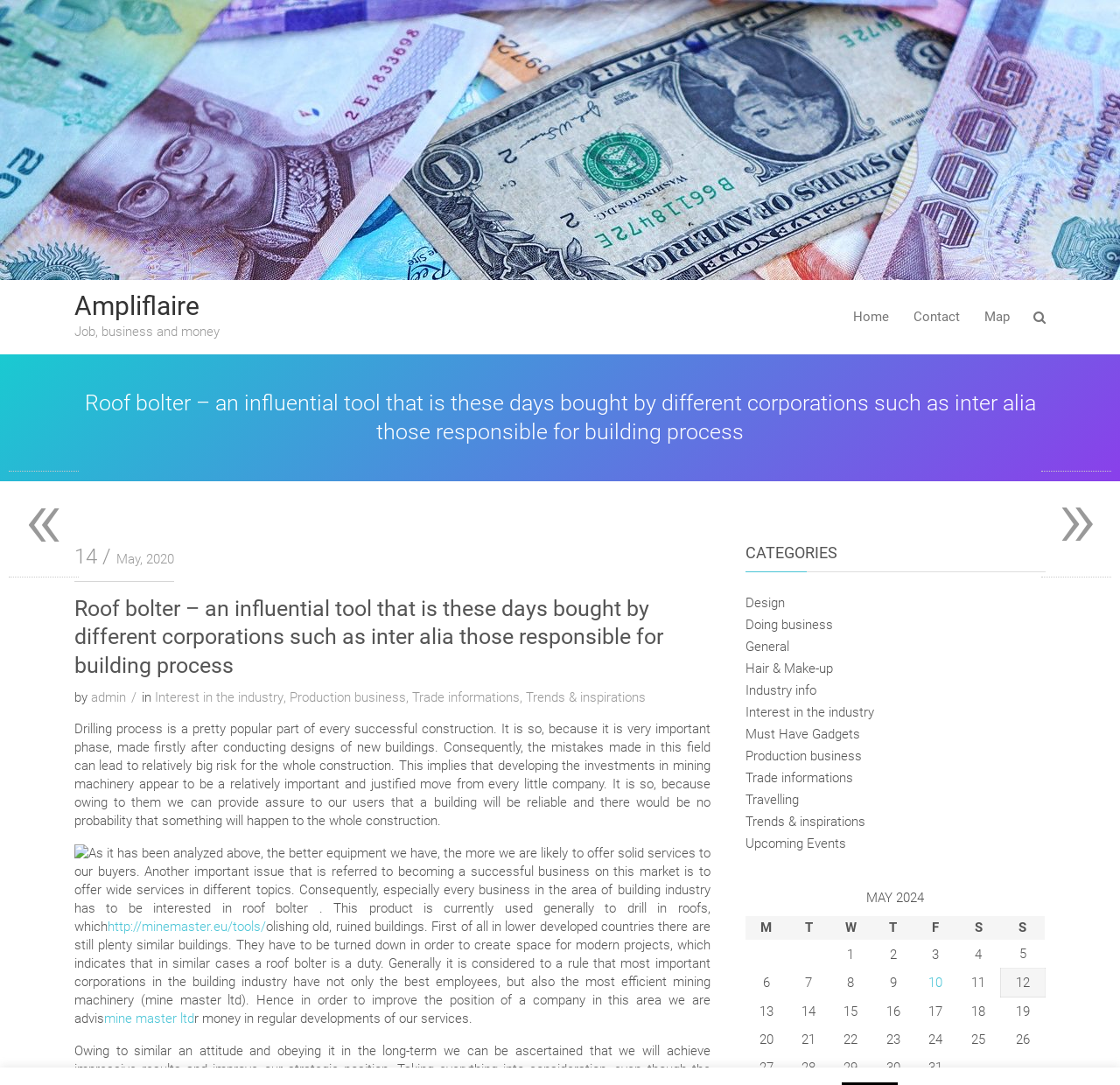Please give the bounding box coordinates of the area that should be clicked to fulfill the following instruction: "Click on the 'Home' link". The coordinates should be in the format of four float numbers from 0 to 1, i.e., [left, top, right, bottom].

[0.752, 0.26, 0.803, 0.325]